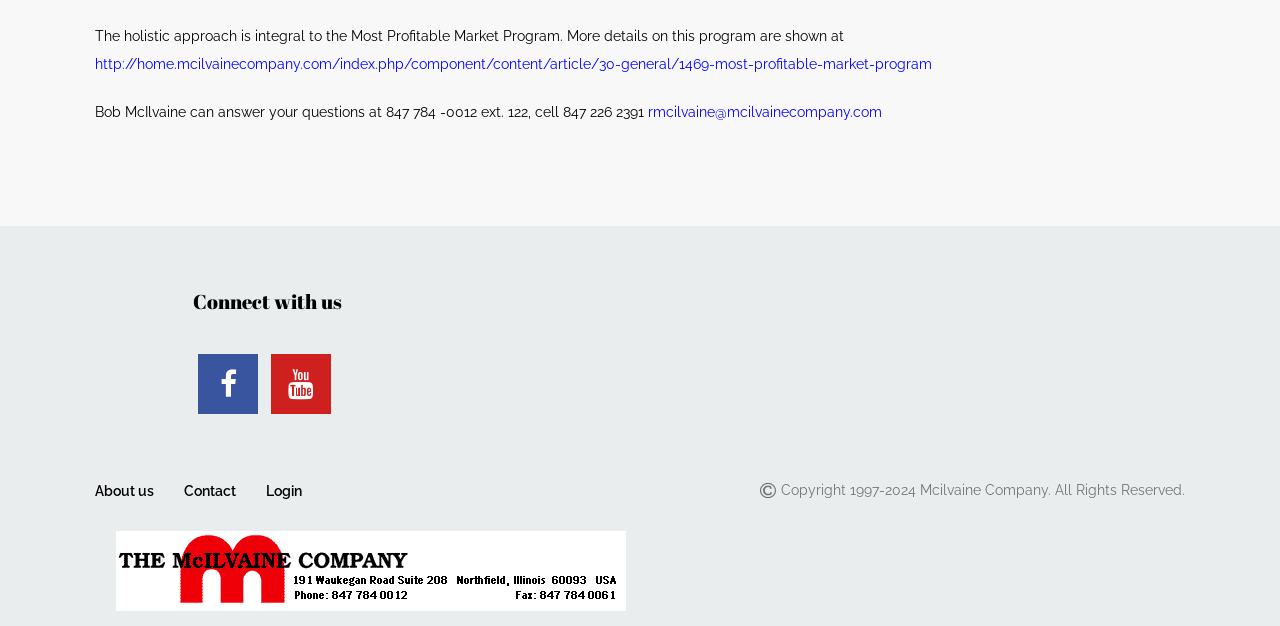Can you find the bounding box coordinates for the element that needs to be clicked to execute this instruction: "Contact Bob McIlvaine via phone"? The coordinates should be given as four float numbers between 0 and 1, i.e., [left, top, right, bottom].

[0.074, 0.166, 0.506, 0.192]